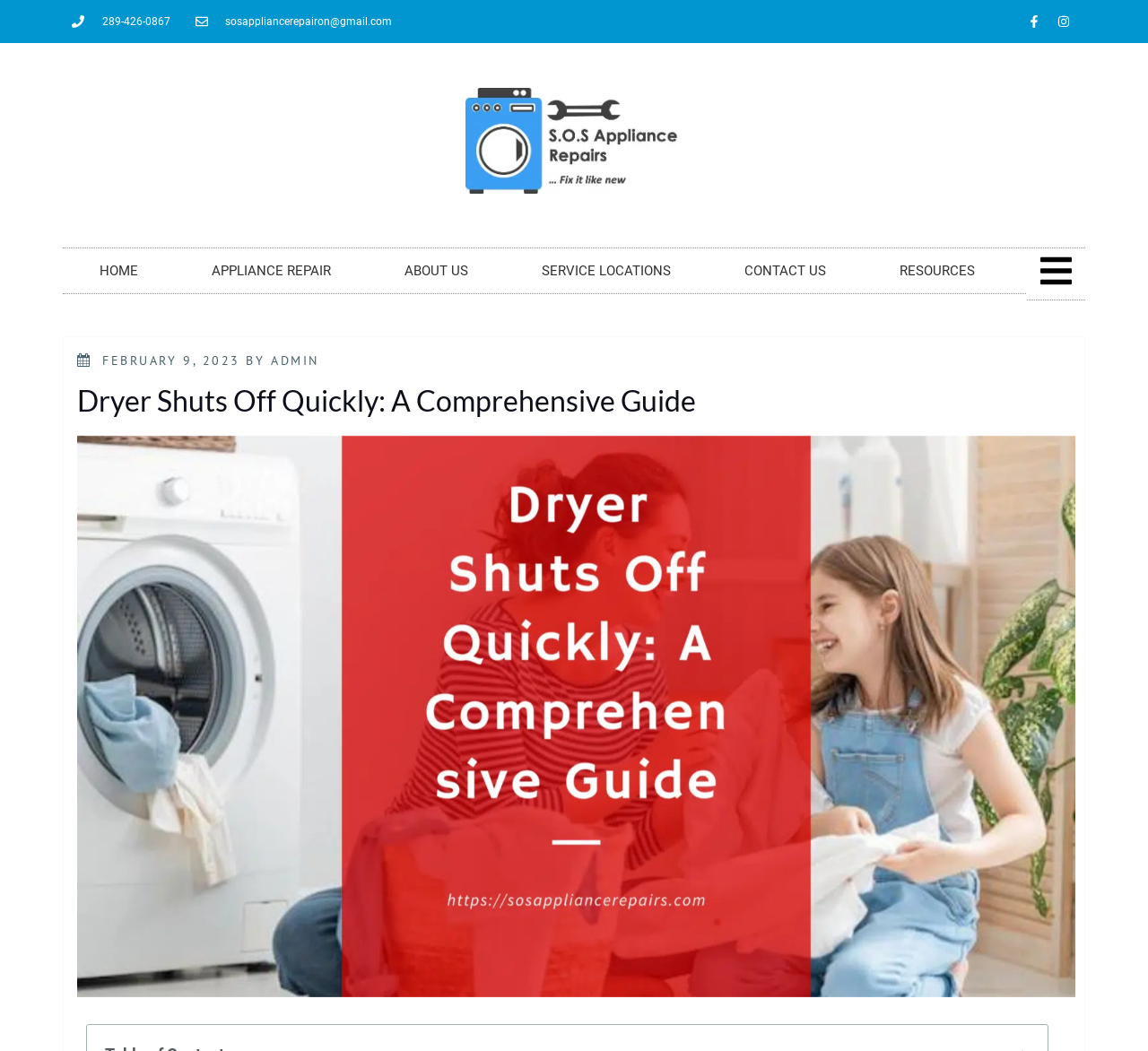Please specify the bounding box coordinates of the clickable region necessary for completing the following instruction: "Visit Facebook page". The coordinates must consist of four float numbers between 0 and 1, i.e., [left, top, right, bottom].

[0.89, 0.009, 0.912, 0.032]